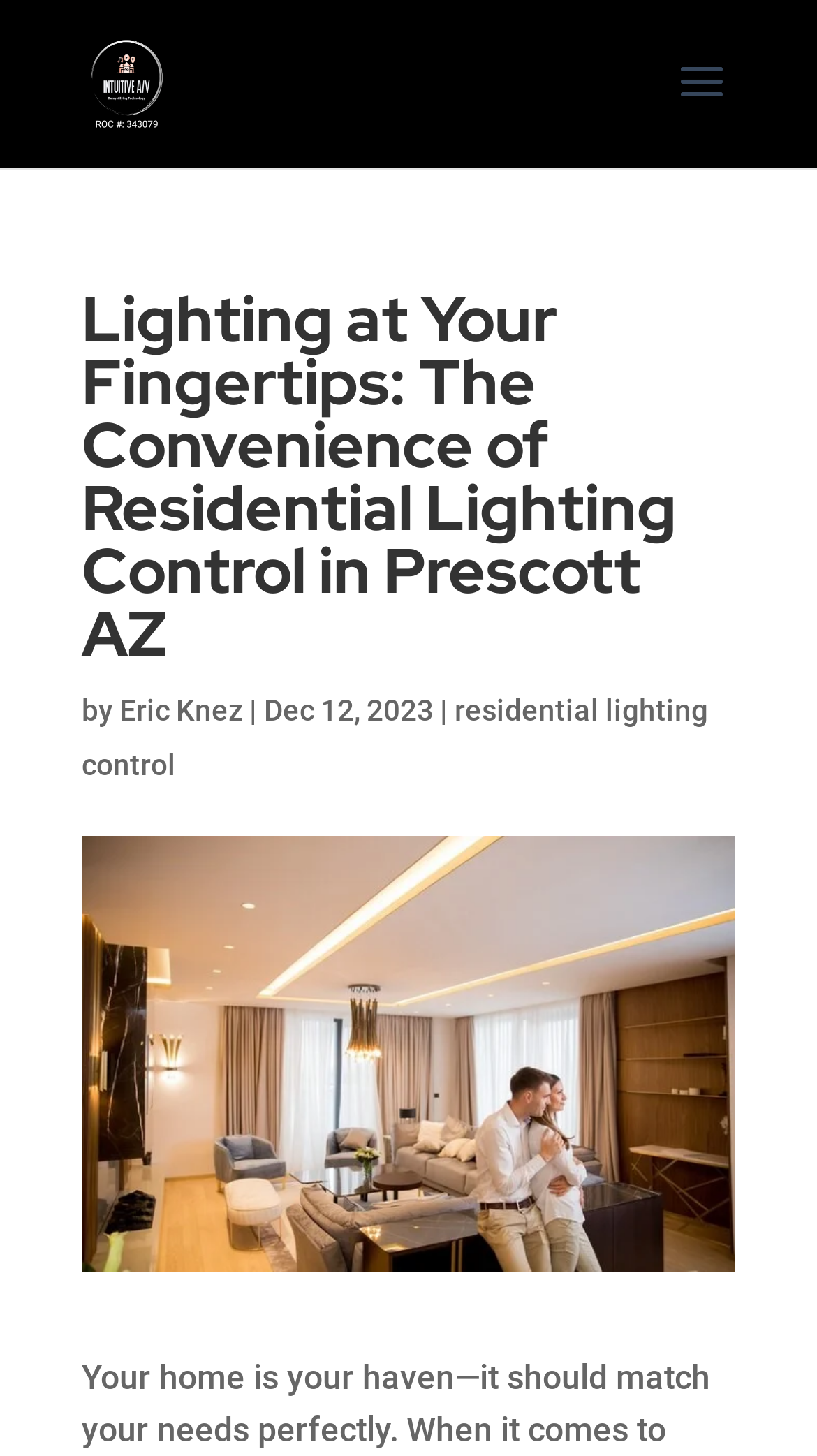Respond to the question below with a single word or phrase:
What is the main image about?

Residential lighting control systems